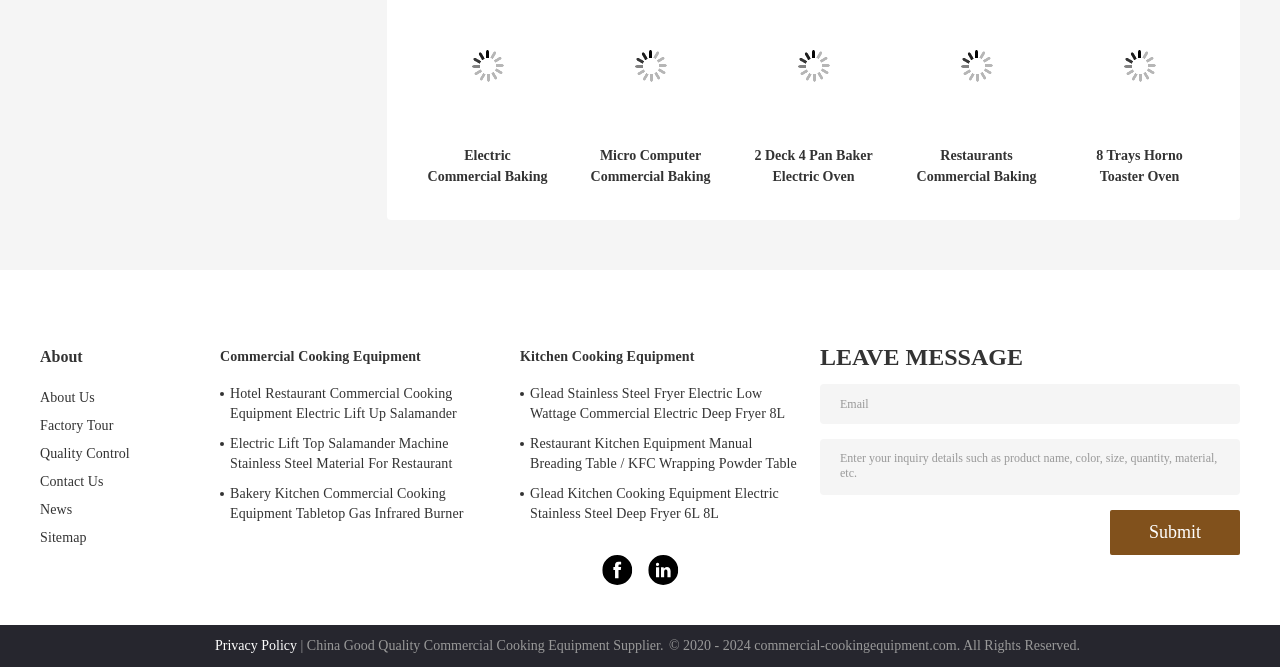What is the purpose of the 'LEAVE MESSAGE' section?
Look at the image and respond with a single word or a short phrase.

To contact the supplier